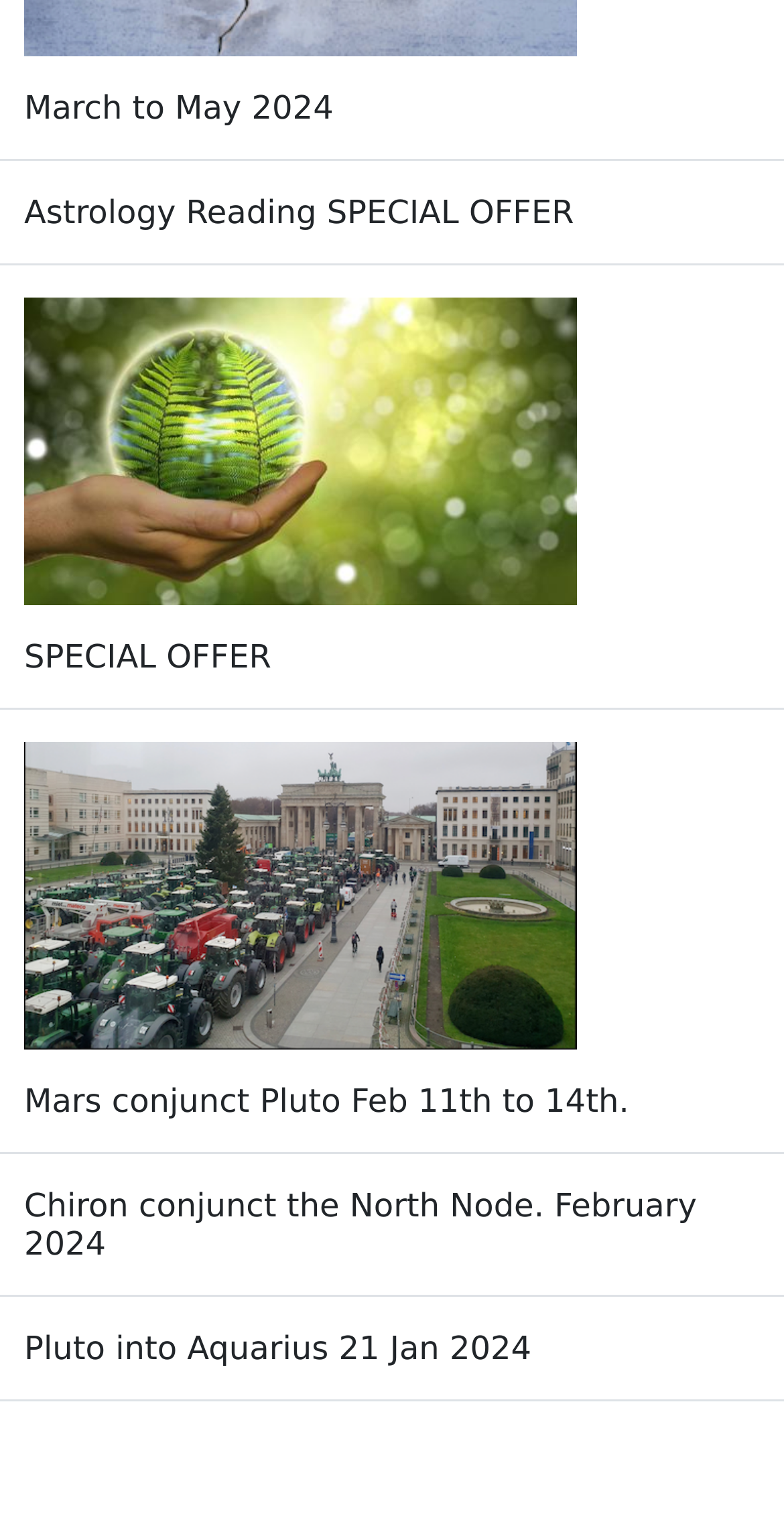What is the astrological event happening on January 21, 2024?
Please provide a single word or phrase as your answer based on the image.

Pluto into Aquarius